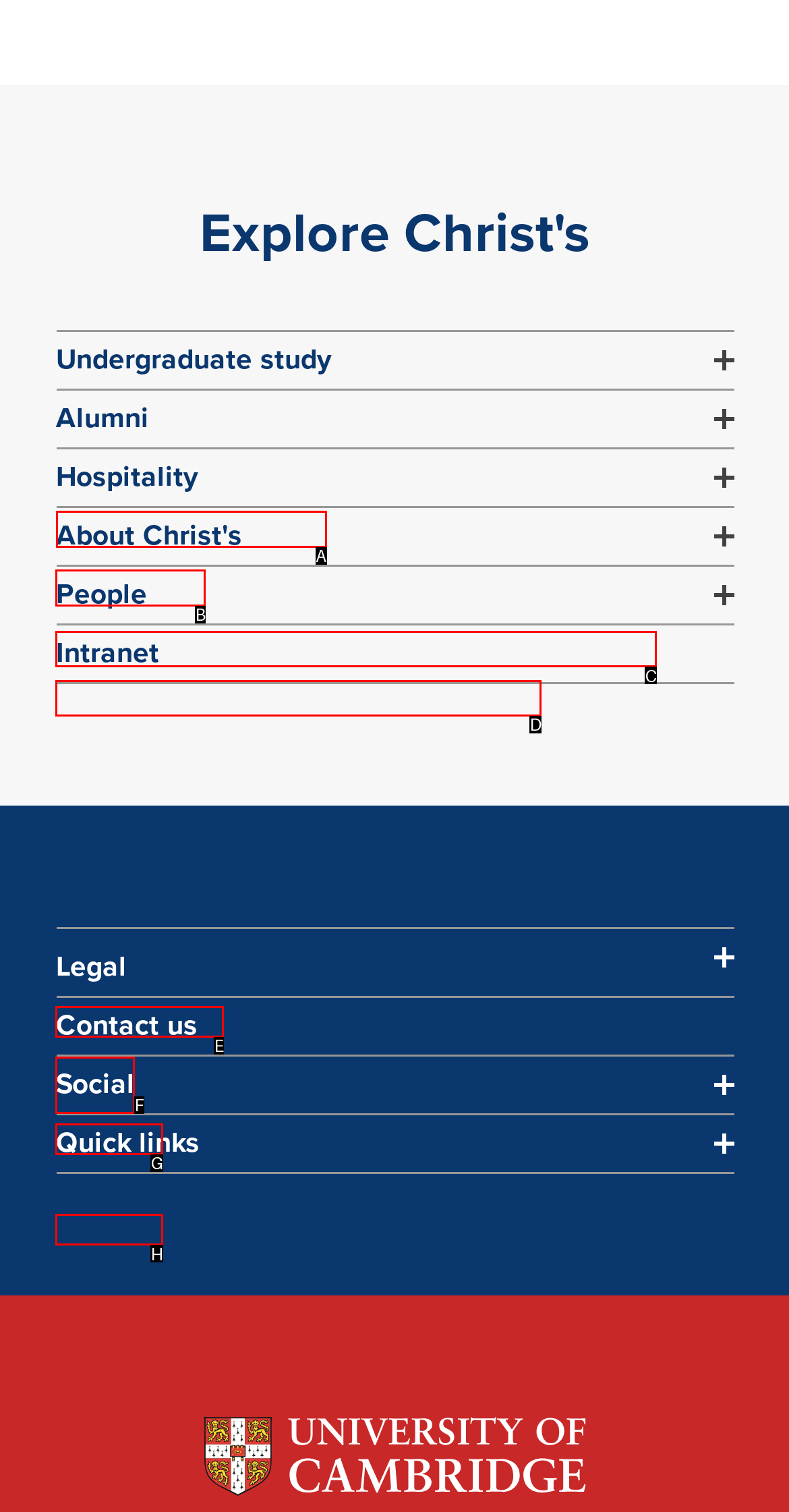Tell me which one HTML element I should click to complete this task: Read about why choose Christ's Answer with the option's letter from the given choices directly.

A